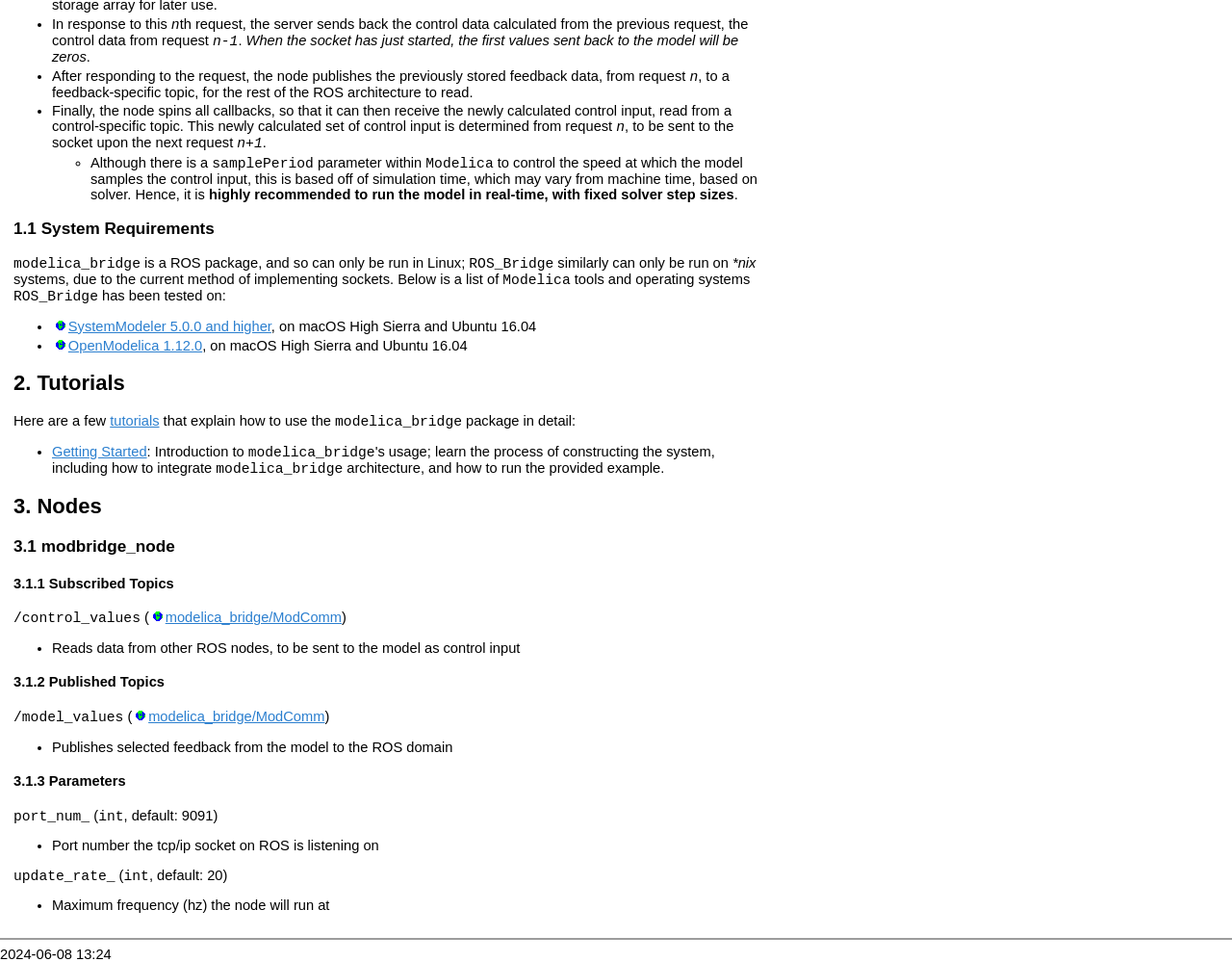Can you find the bounding box coordinates for the UI element given this description: "tutorials"? Provide the coordinates as four float numbers between 0 and 1: [left, top, right, bottom].

[0.089, 0.43, 0.129, 0.446]